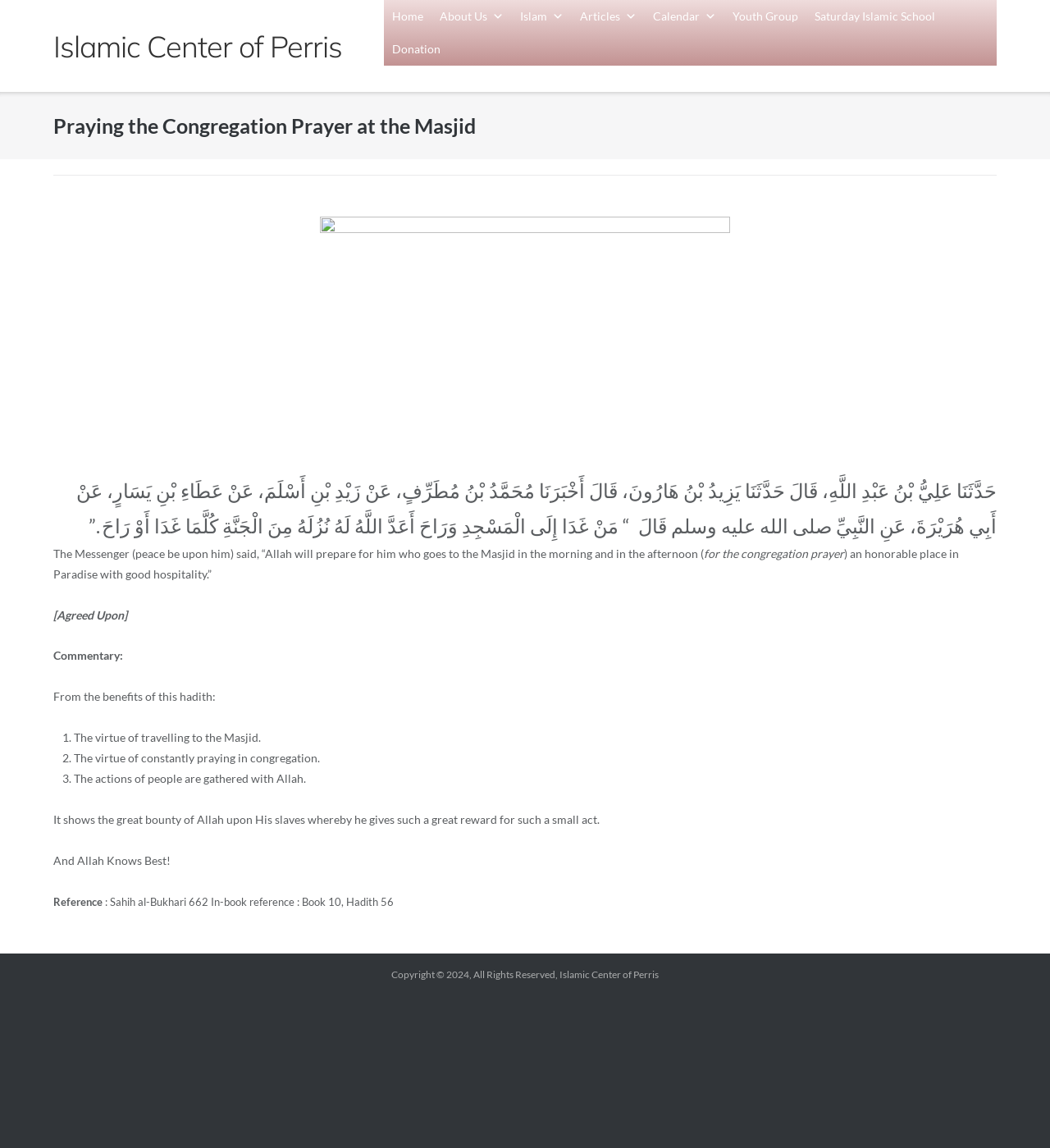Bounding box coordinates are specified in the format (top-left x, top-left y, bottom-right x, bottom-right y). All values are floating point numbers bounded between 0 and 1. Please provide the bounding box coordinate of the region this sentence describes: Youth Group

[0.689, 0.0, 0.768, 0.029]